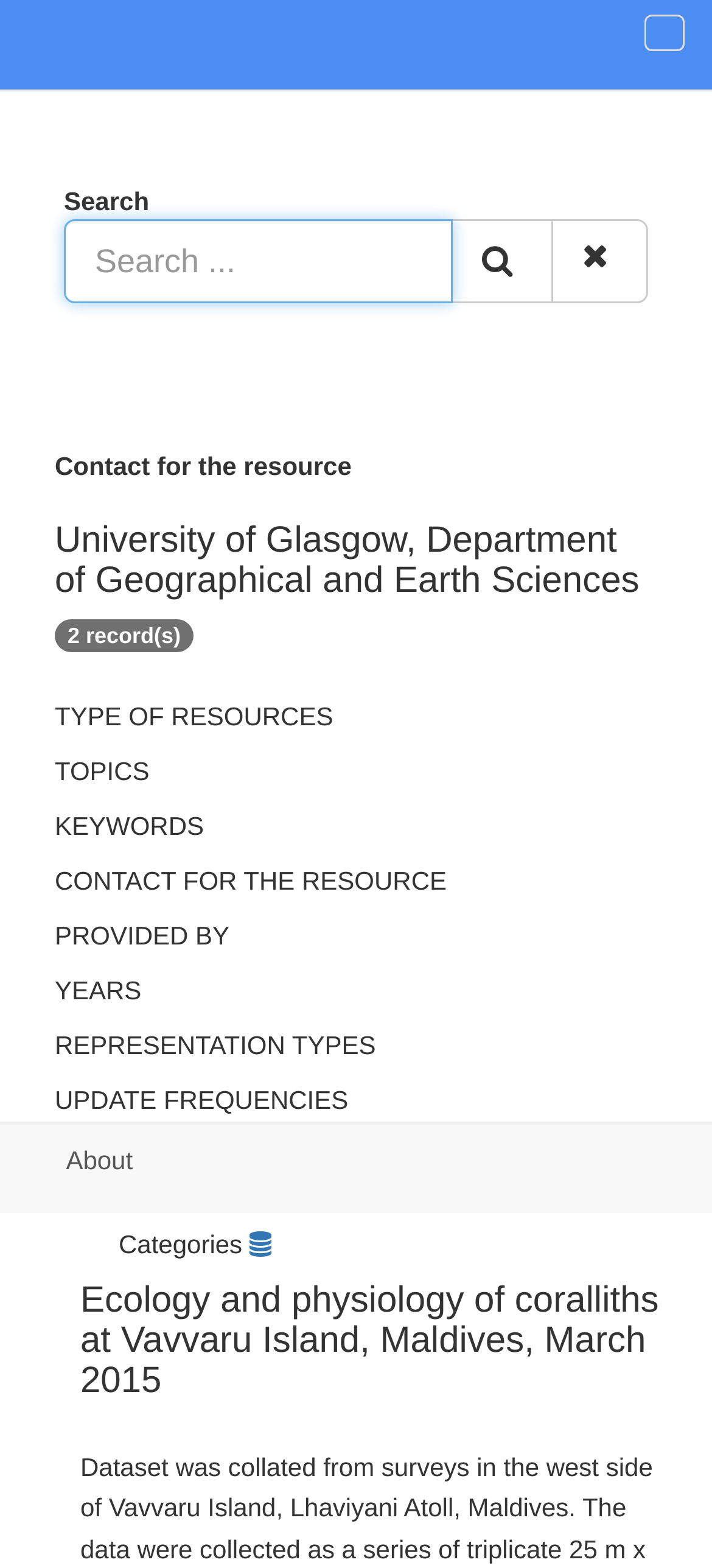Use a single word or phrase to respond to the question:
What is the topic of the first record?

Ecology and physiology of coralliths